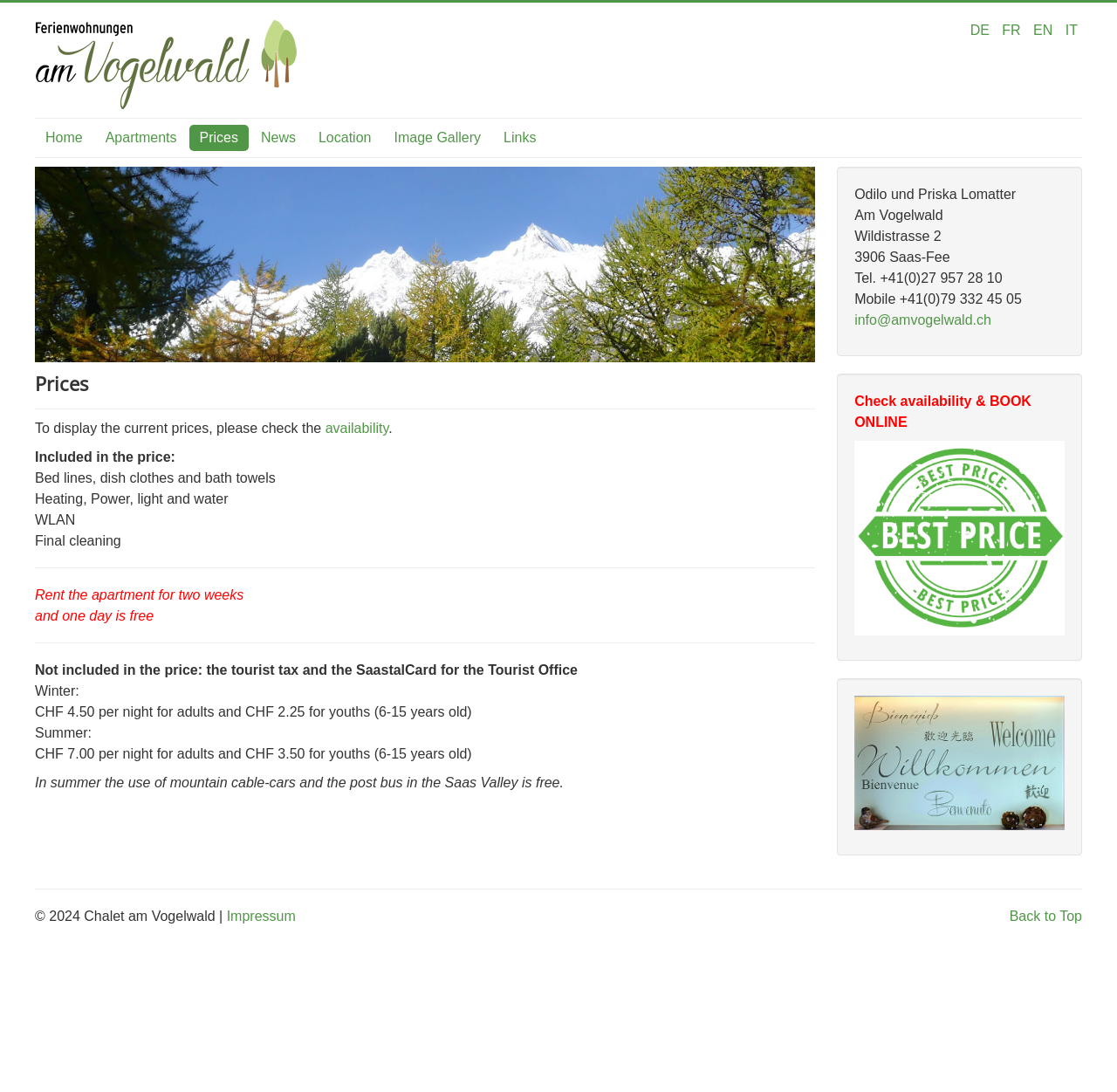Please specify the bounding box coordinates of the area that should be clicked to accomplish the following instruction: "View image gallery". The coordinates should consist of four float numbers between 0 and 1, i.e., [left, top, right, bottom].

[0.343, 0.114, 0.44, 0.138]